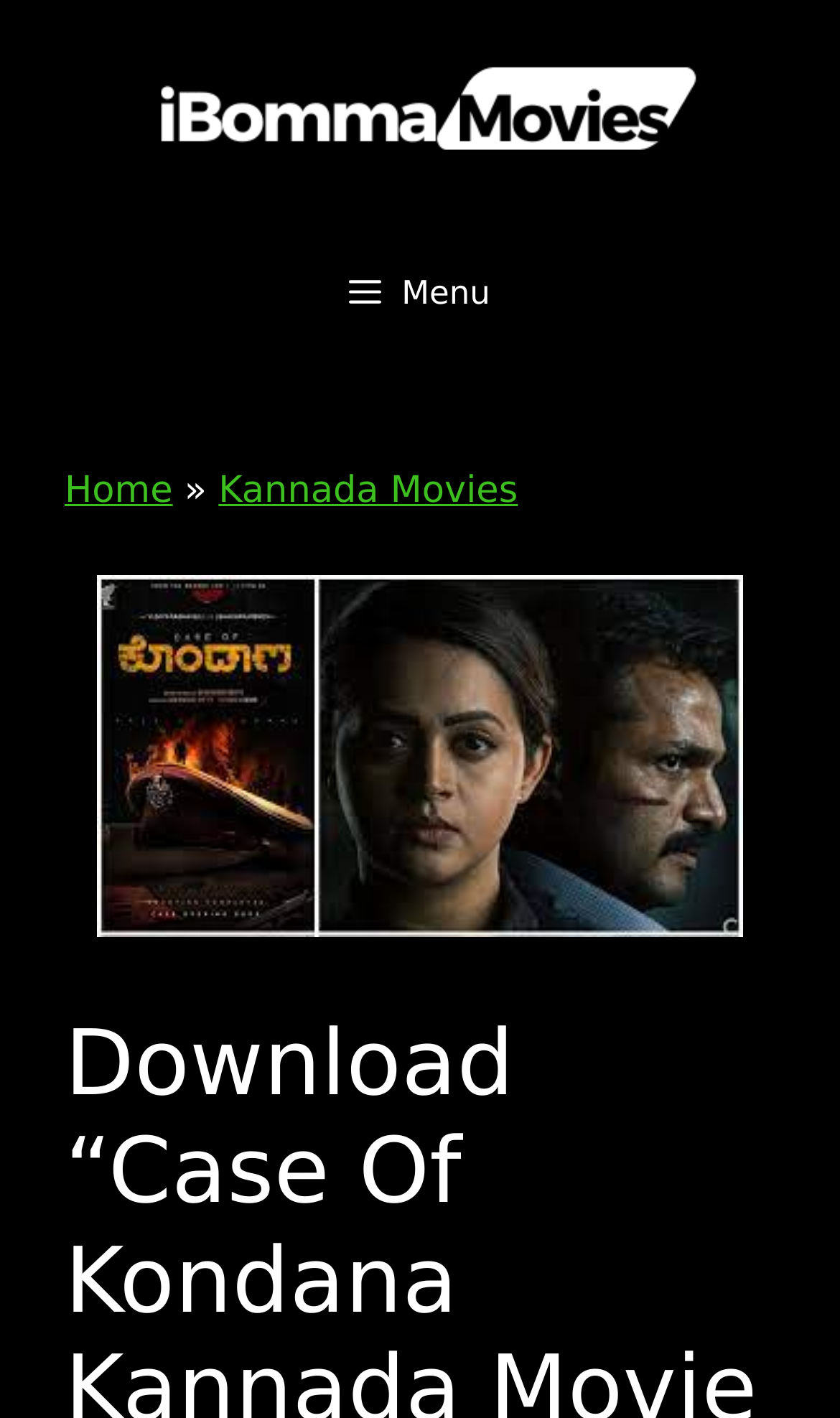Elaborate on the information and visuals displayed on the webpage.

The webpage appears to be a movie download page, specifically for the Kannada thriller "Case of Kondana". At the top of the page, there is a banner that spans the entire width, containing a link to "iBomma Movies" with an accompanying image. 

Below the banner, there is a primary navigation menu that also spans the entire width. This menu contains a button labeled "Menu" that, when expanded, reveals a breadcrumbs navigation section. The breadcrumbs section displays the navigation path, starting with a link to "Home", followed by a separator, and then a link to "Kannada Movies".

Further down the page, there is a large image that takes up most of the width, showcasing the movie "Case Of Kondana Kannada Movie".